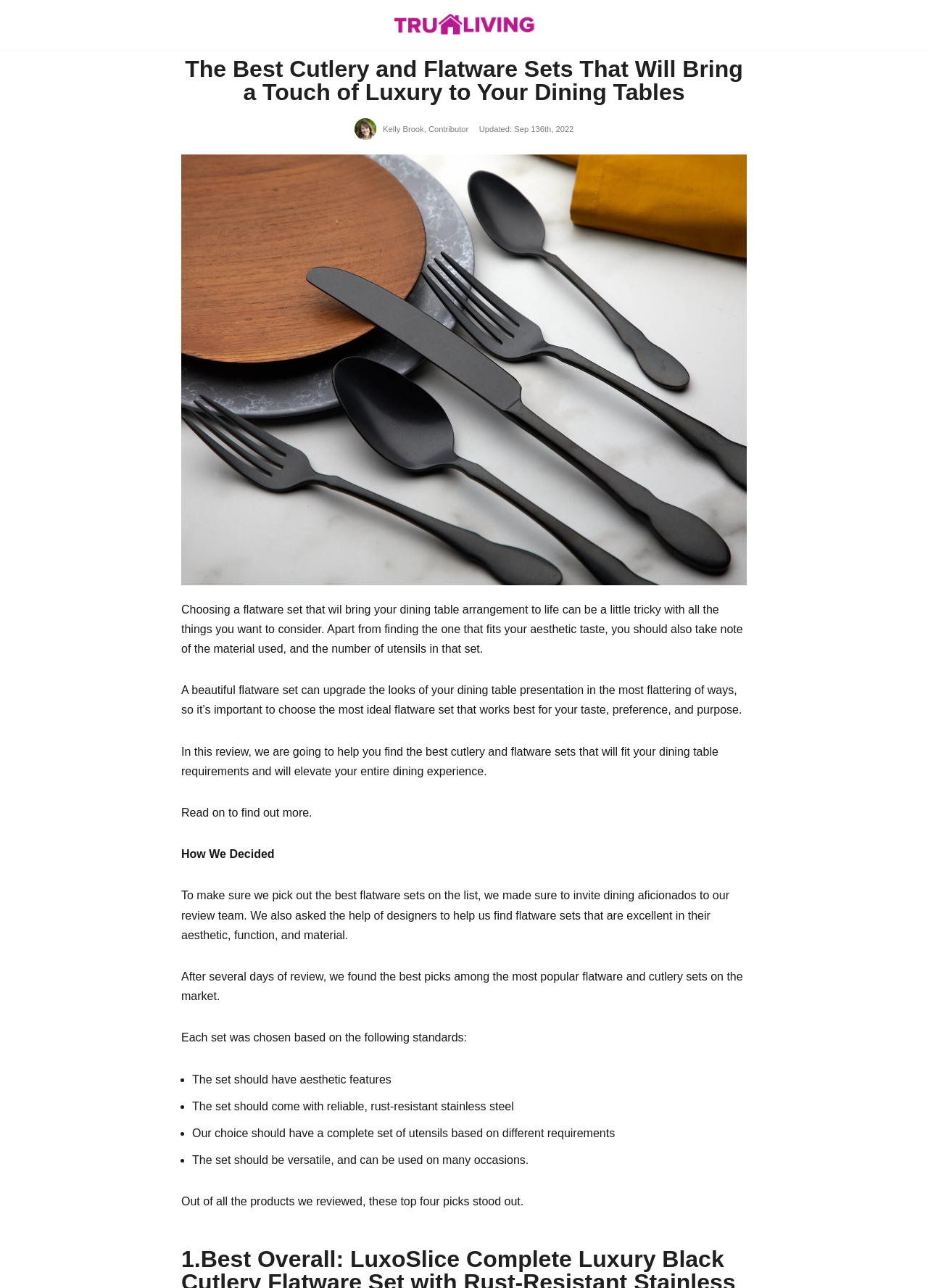How many standards were used to choose the best flatware sets?
Based on the image, give a concise answer in the form of a single word or short phrase.

Four